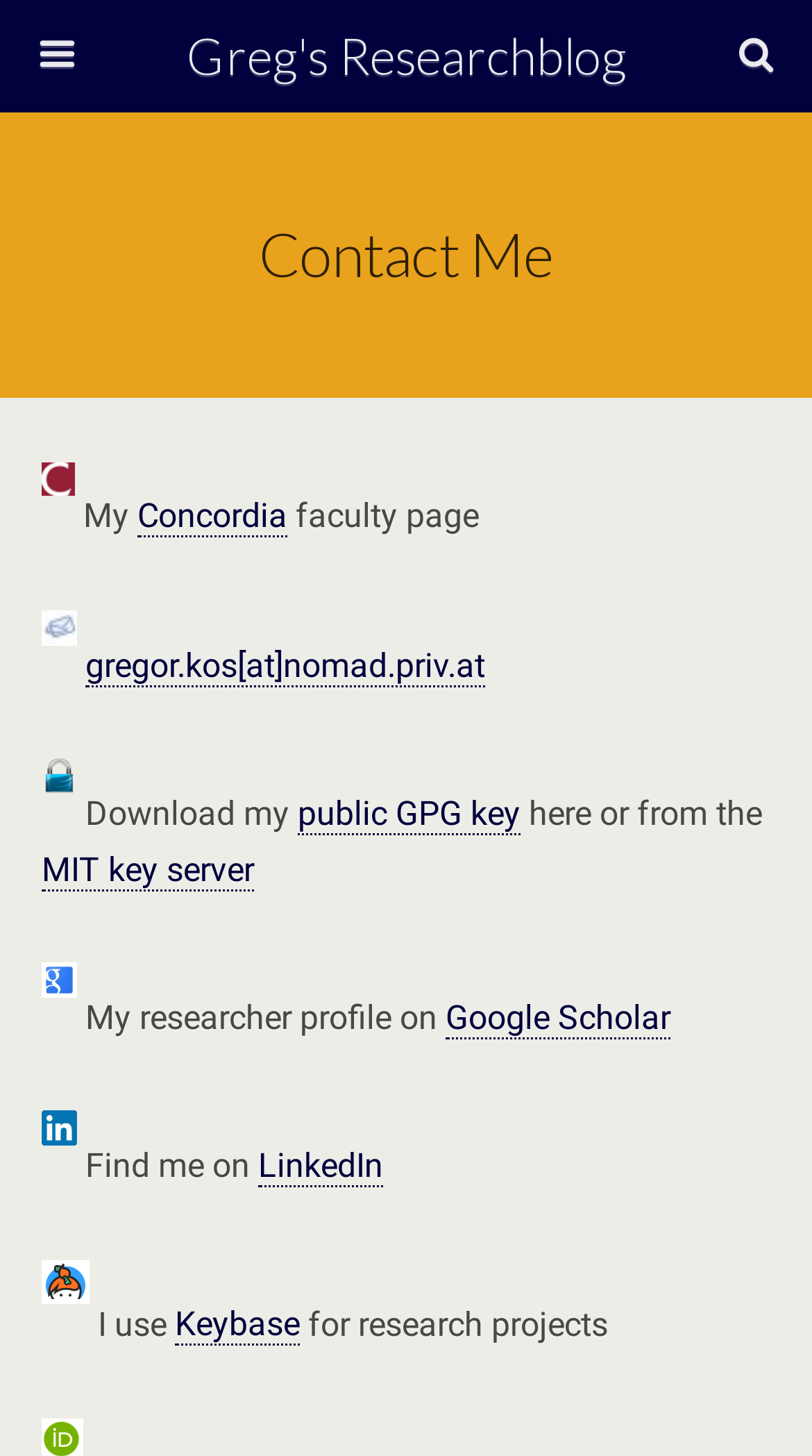What is the researcher's profile on?
Give a detailed and exhaustive answer to the question.

The researcher has a profile on Google Scholar, as indicated by the link 'Google Scholar' which is described as the researcher's 'researcher profile'.